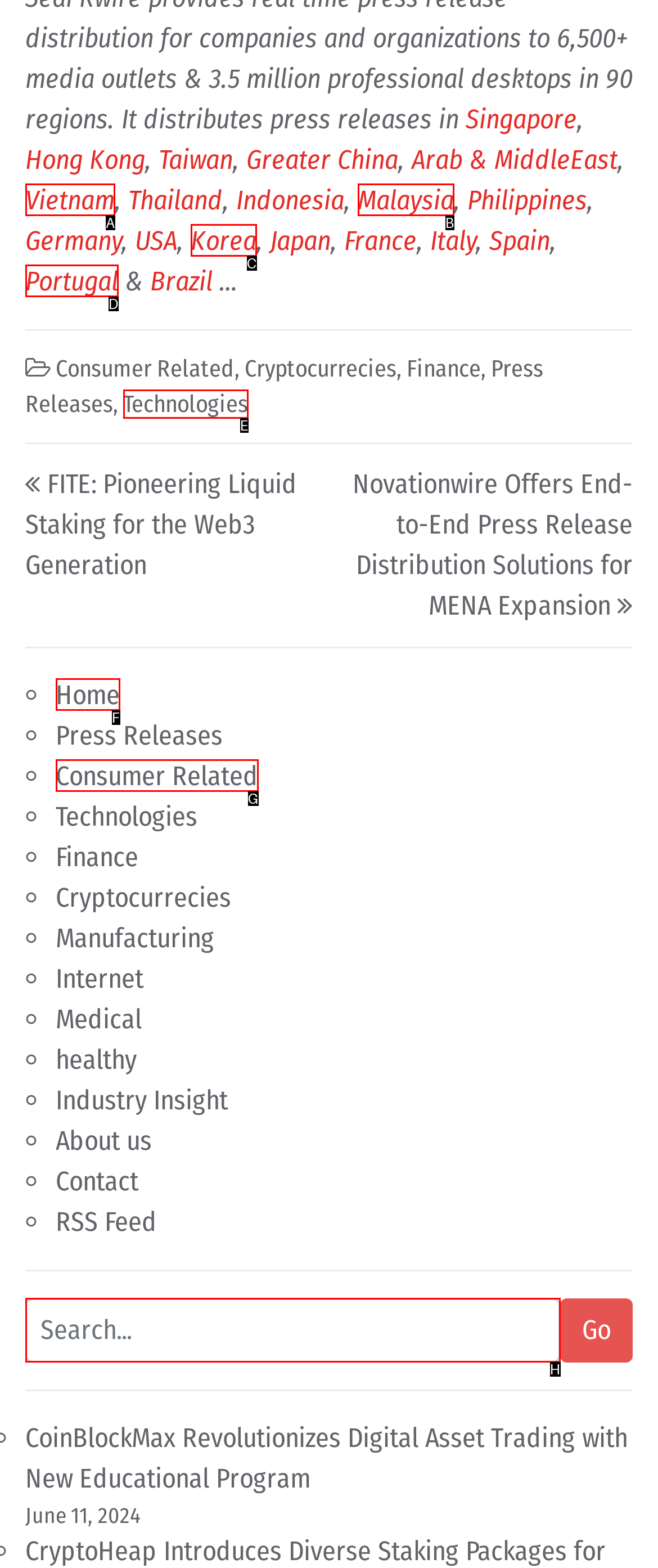Identify the letter that best matches this UI element description: parent_node: Go name="s" placeholder="Search..."
Answer with the letter from the given options.

H